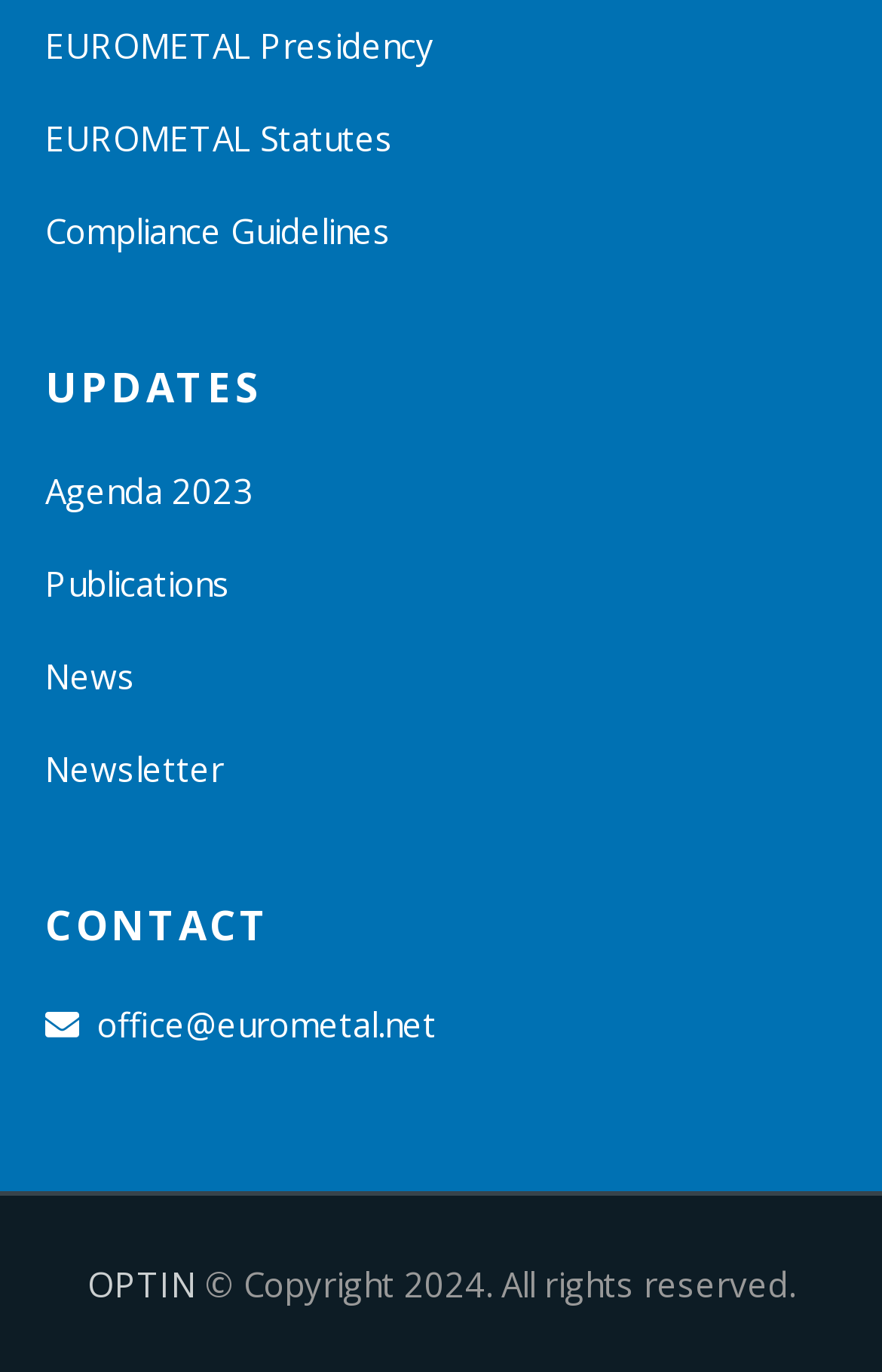Please specify the coordinates of the bounding box for the element that should be clicked to carry out this instruction: "Contact office". The coordinates must be four float numbers between 0 and 1, formatted as [left, top, right, bottom].

[0.051, 0.73, 0.495, 0.763]